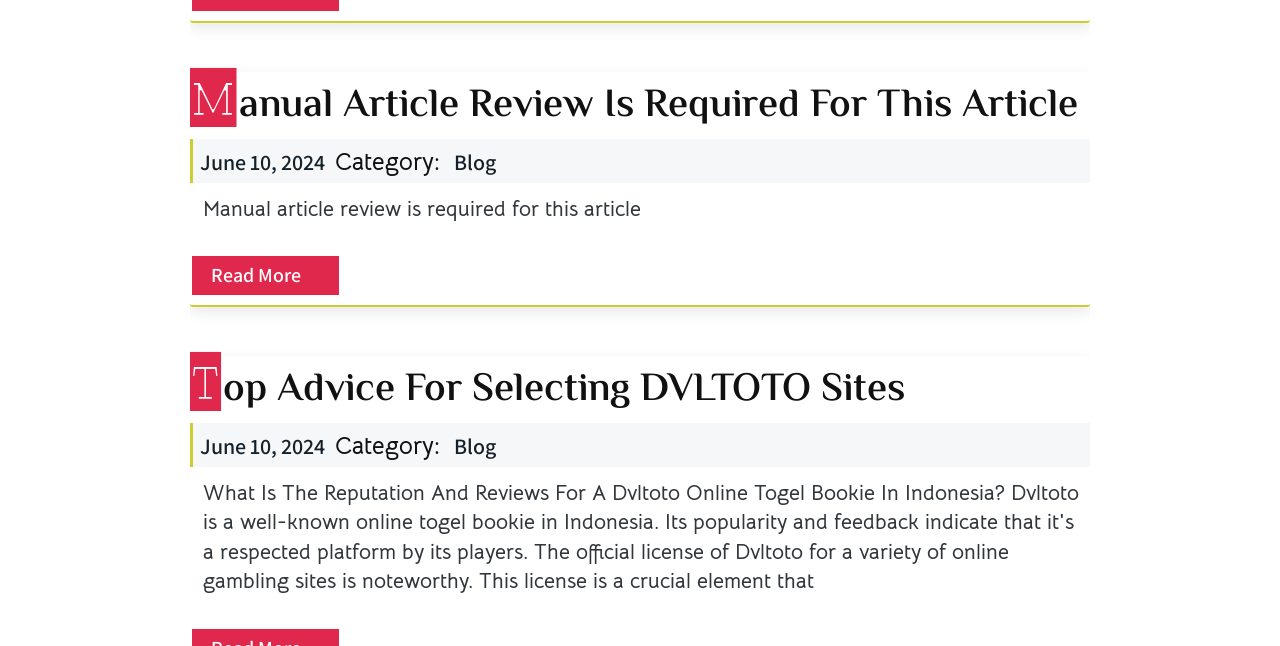What is the date of the second article?
Use the image to give a comprehensive and detailed response to the question.

I looked for the 'time' element associated with the second article and found that it corresponds to the date 'June 10, 2024'.